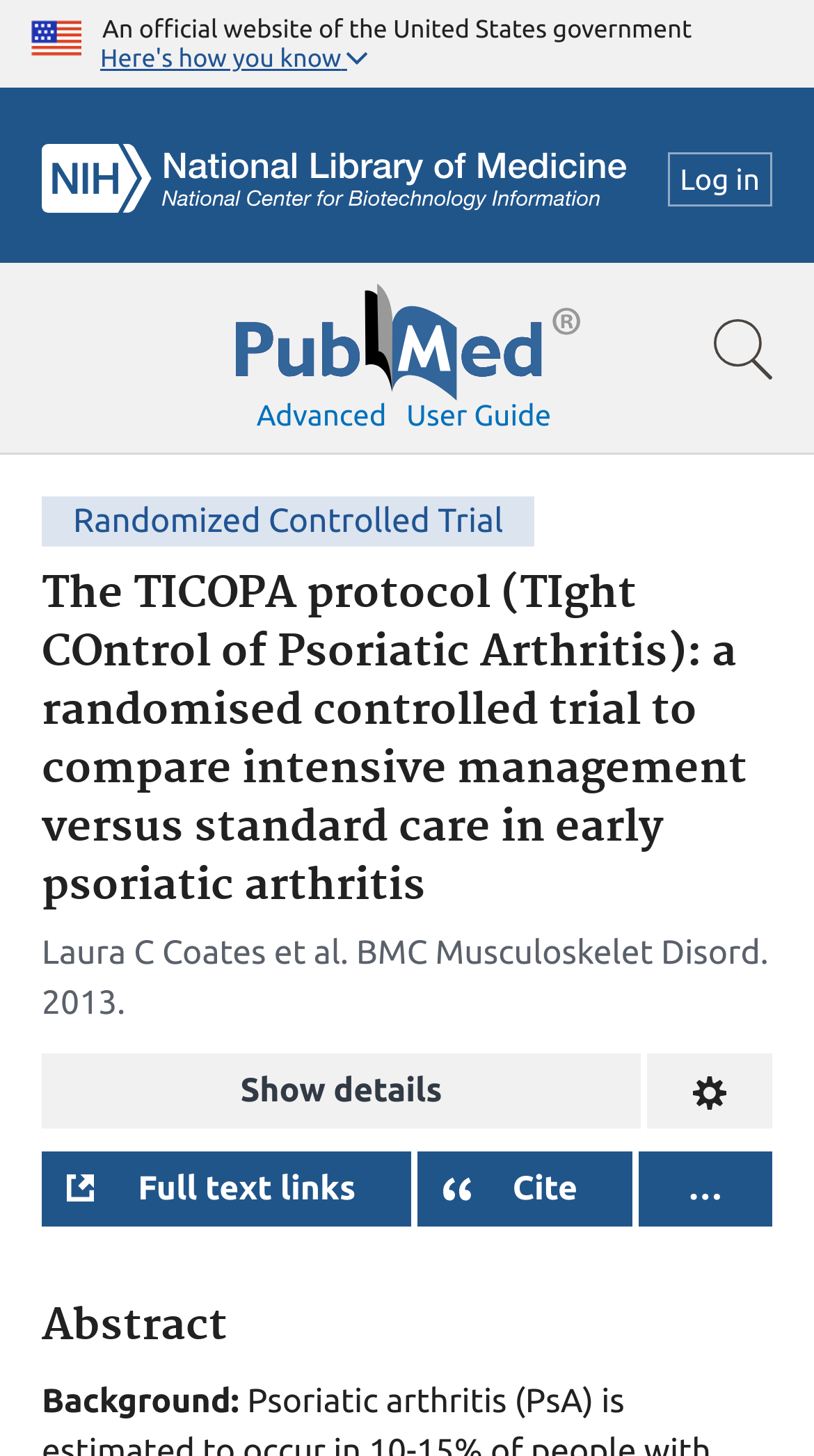Please locate the clickable area by providing the bounding box coordinates to follow this instruction: "Click the U.S. flag image".

[0.038, 0.008, 0.1, 0.042]